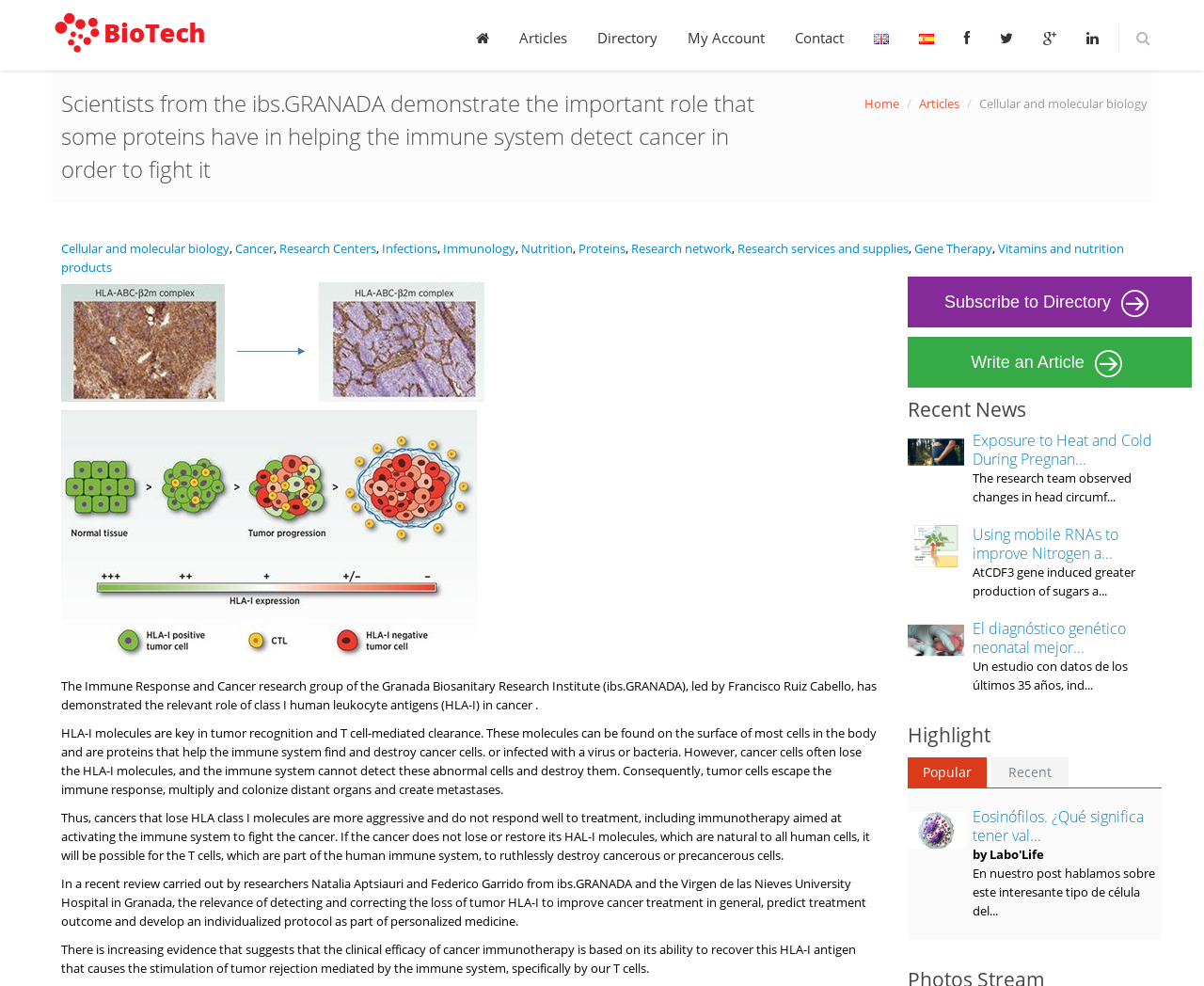Write an elaborate caption that captures the essence of the webpage.

This webpage is about Biotech Spain, a platform that shares news and research articles related to biotechnology and health. At the top of the page, there is a logo of Biotech Spain, accompanied by a navigation menu with links to "Articles", "Directory", "My Account", and "Contact". Below the navigation menu, there is a heading that reads "Scientists from the ibs.GRANADA demonstrate the important role that some proteins have in helping the immune system detect cancer in order to fight it".

The main content of the page is divided into two sections. On the left side, there is a list of links to various research topics, including "Cellular and molecular biology", "Cancer", "Research Centers", and "Gene Therapy". On the right side, there is a long article about the role of class I human leukocyte antigens (HLA-I) in cancer. The article is divided into several paragraphs, explaining how HLA-I molecules help the immune system detect and destroy cancer cells, and how cancer cells often lose these molecules, making them more aggressive and resistant to treatment.

Below the article, there are several links to related news articles, including "Exposure to Heat and Cold During Pregnancy", "Using mobile RNAs to improve Nitrogen assimilation", and "El diagnóstico genético neonatal mejoró". Each link is accompanied by a brief summary of the article.

At the bottom of the page, there is a section called "Highlight" with links to popular and recent articles. There is also a table with more news articles, including "Eosinófilos. ¿Qué significa tener valores altos?".

Overall, this webpage is a platform for sharing research articles and news related to biotechnology and health, with a focus on cancer research and treatment.